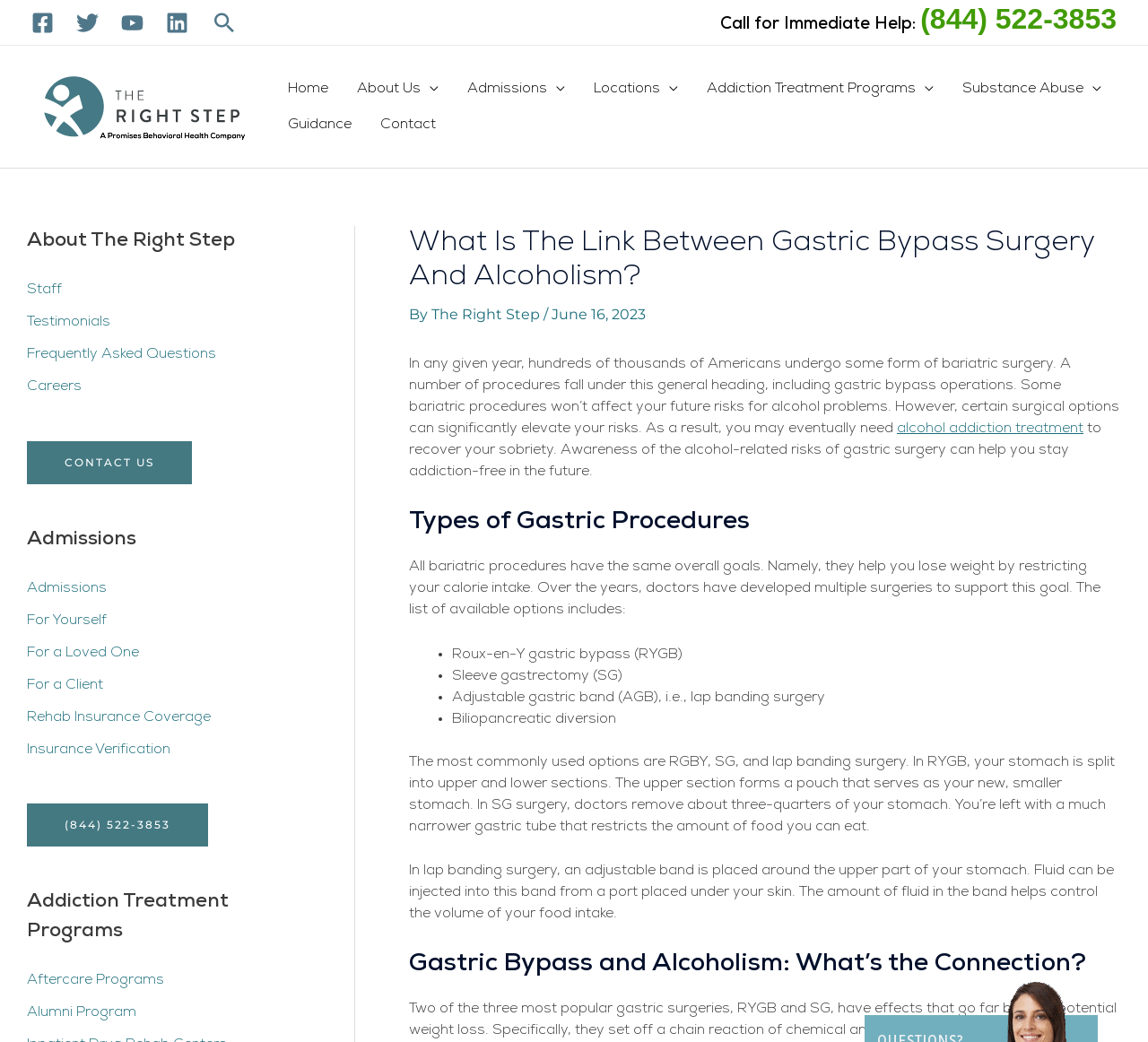Please determine the bounding box coordinates for the element with the description: "About Us".

[0.298, 0.068, 0.395, 0.102]